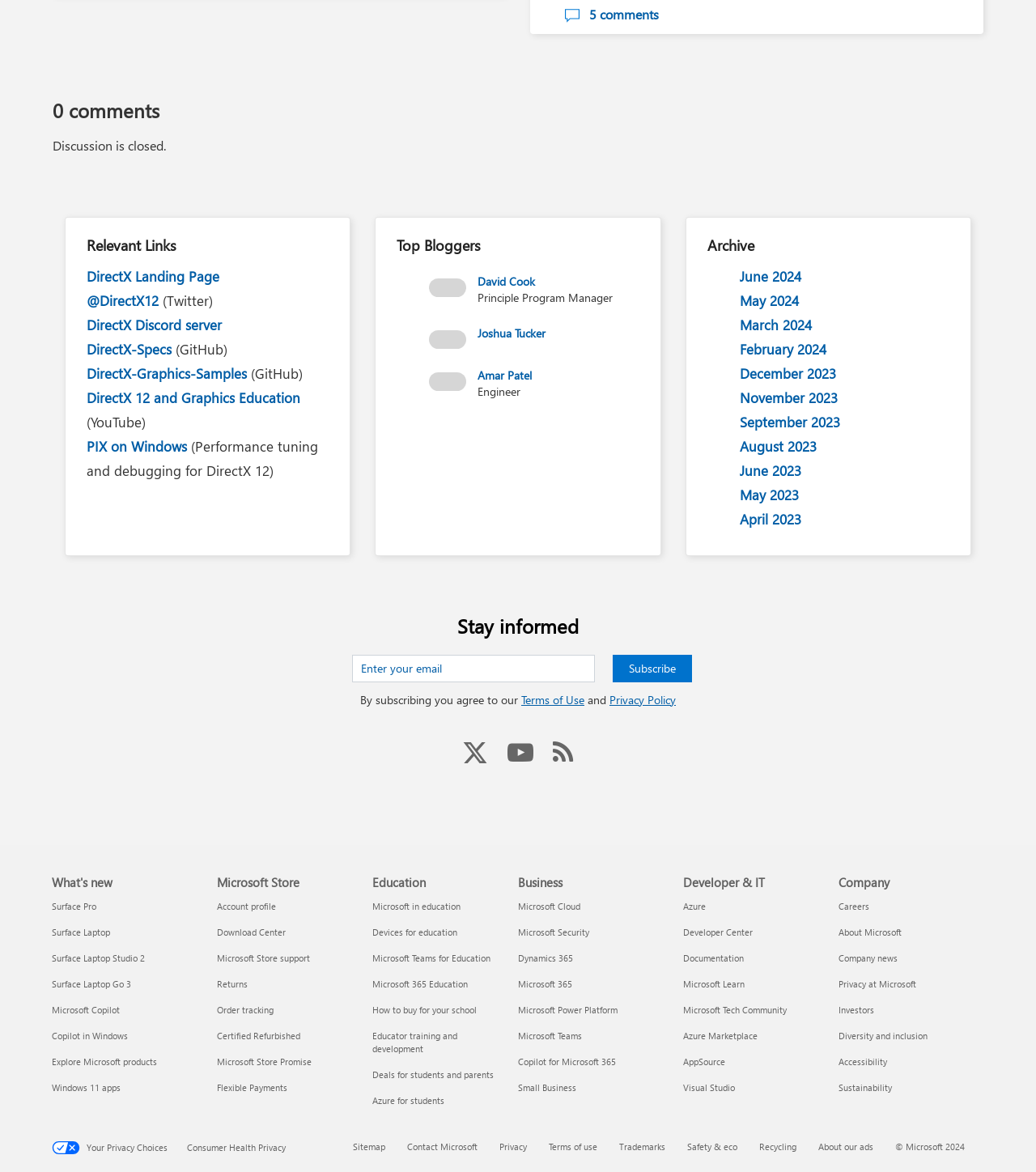Please find the bounding box coordinates of the clickable region needed to complete the following instruction: "Click on the 'Archive' link". The bounding box coordinates must consist of four float numbers between 0 and 1, i.e., [left, top, right, bottom].

[0.683, 0.202, 0.923, 0.217]